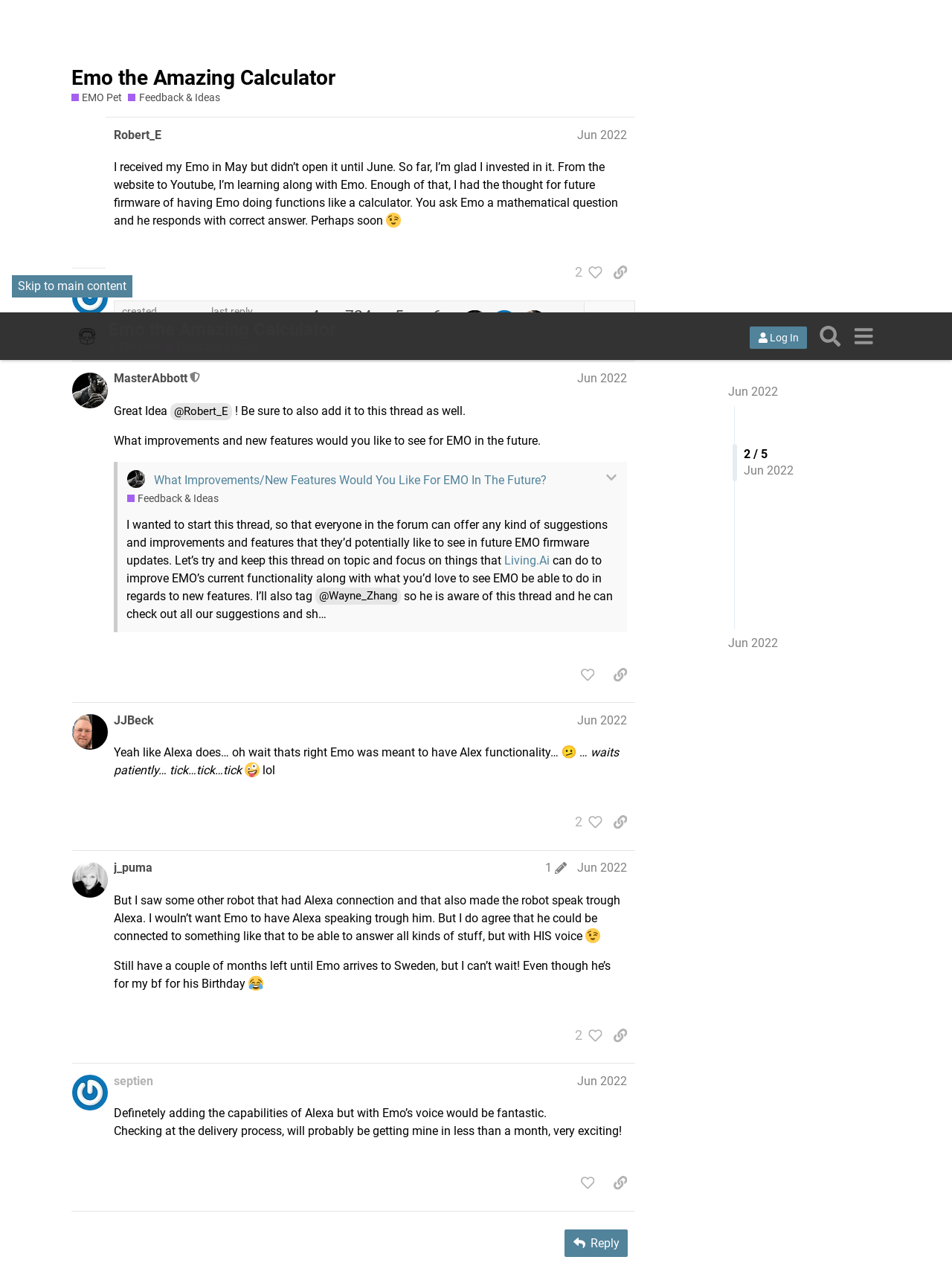Find and indicate the bounding box coordinates of the region you should select to follow the given instruction: "Copy a link to the post by j_puma".

[0.637, 0.553, 0.667, 0.573]